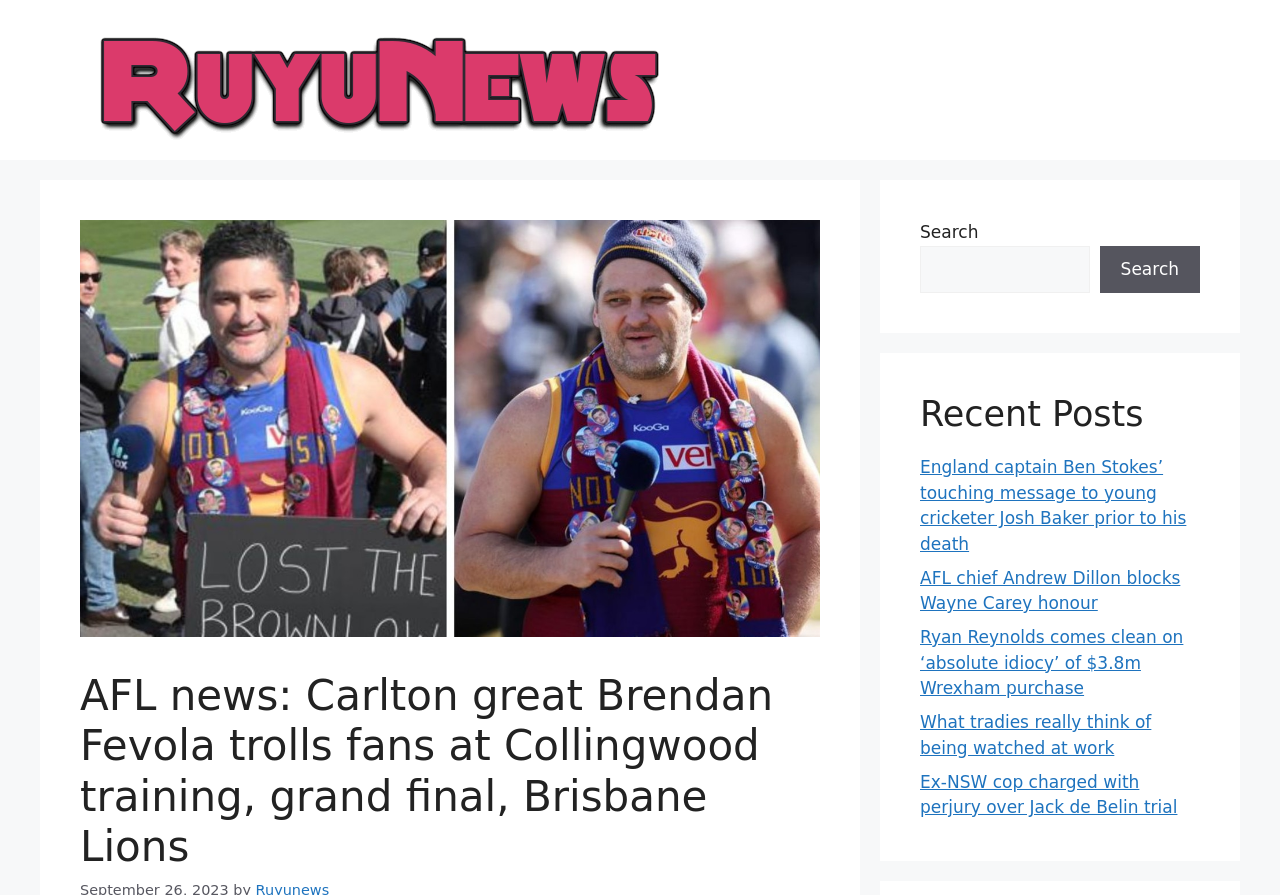How many links are in the recent posts section?
Look at the image and answer with only one word or phrase.

5